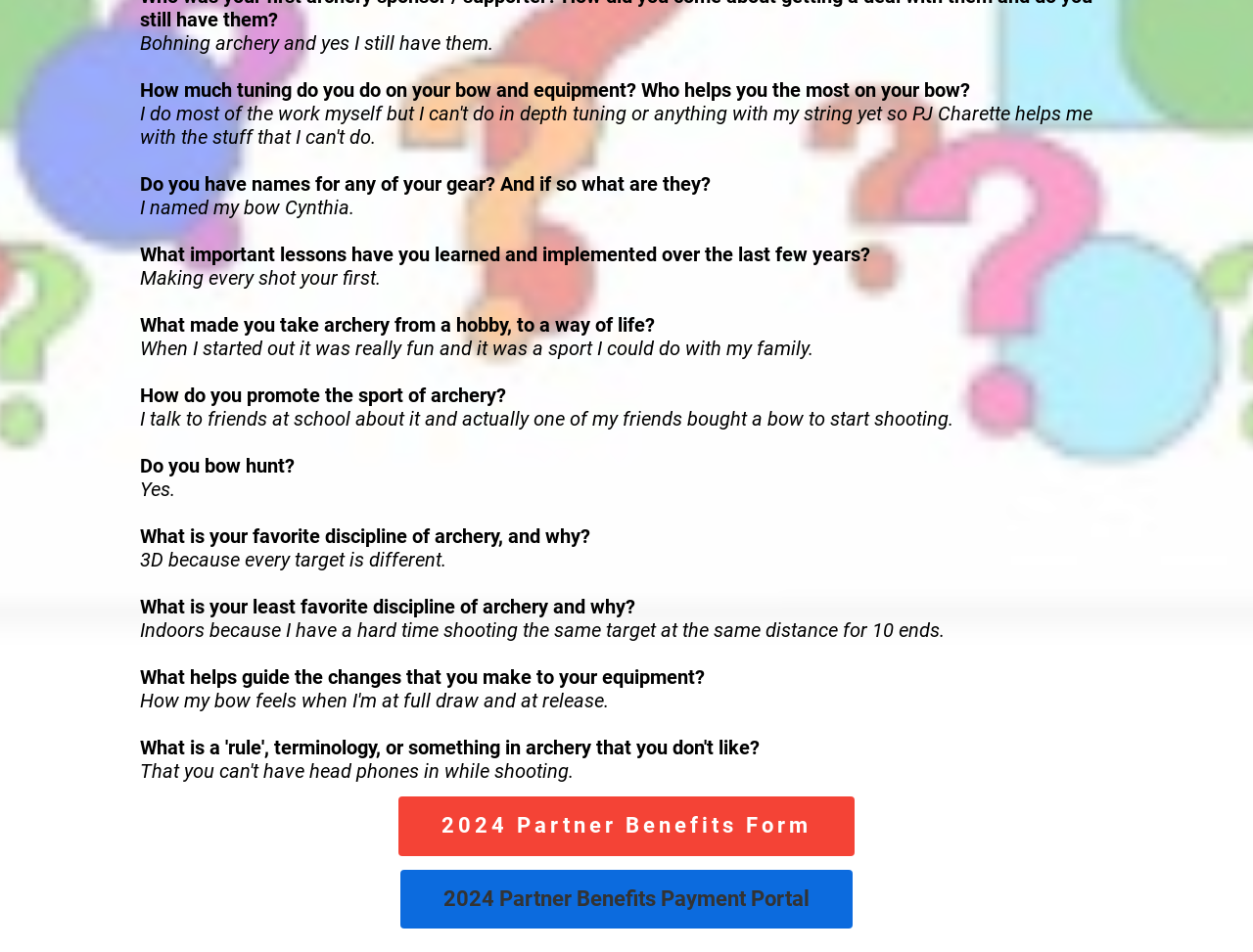Identify the bounding box for the described UI element: "2024 Partner Benefits Payment Portal".

[0.32, 0.914, 0.68, 0.976]